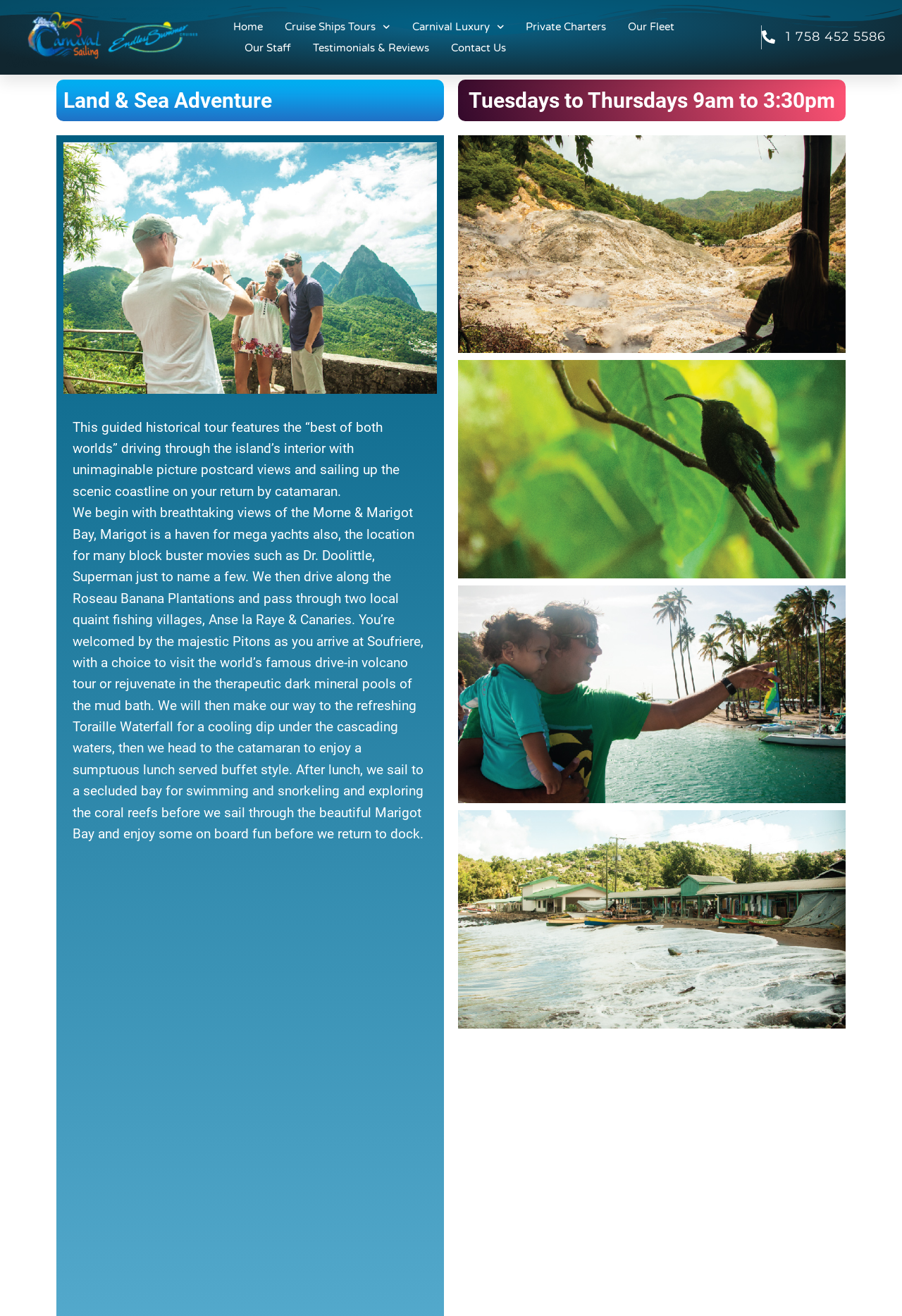Determine the bounding box coordinates of the section to be clicked to follow the instruction: "Contact Us". The coordinates should be given as four float numbers between 0 and 1, formatted as [left, top, right, bottom].

[0.5, 0.028, 0.561, 0.044]